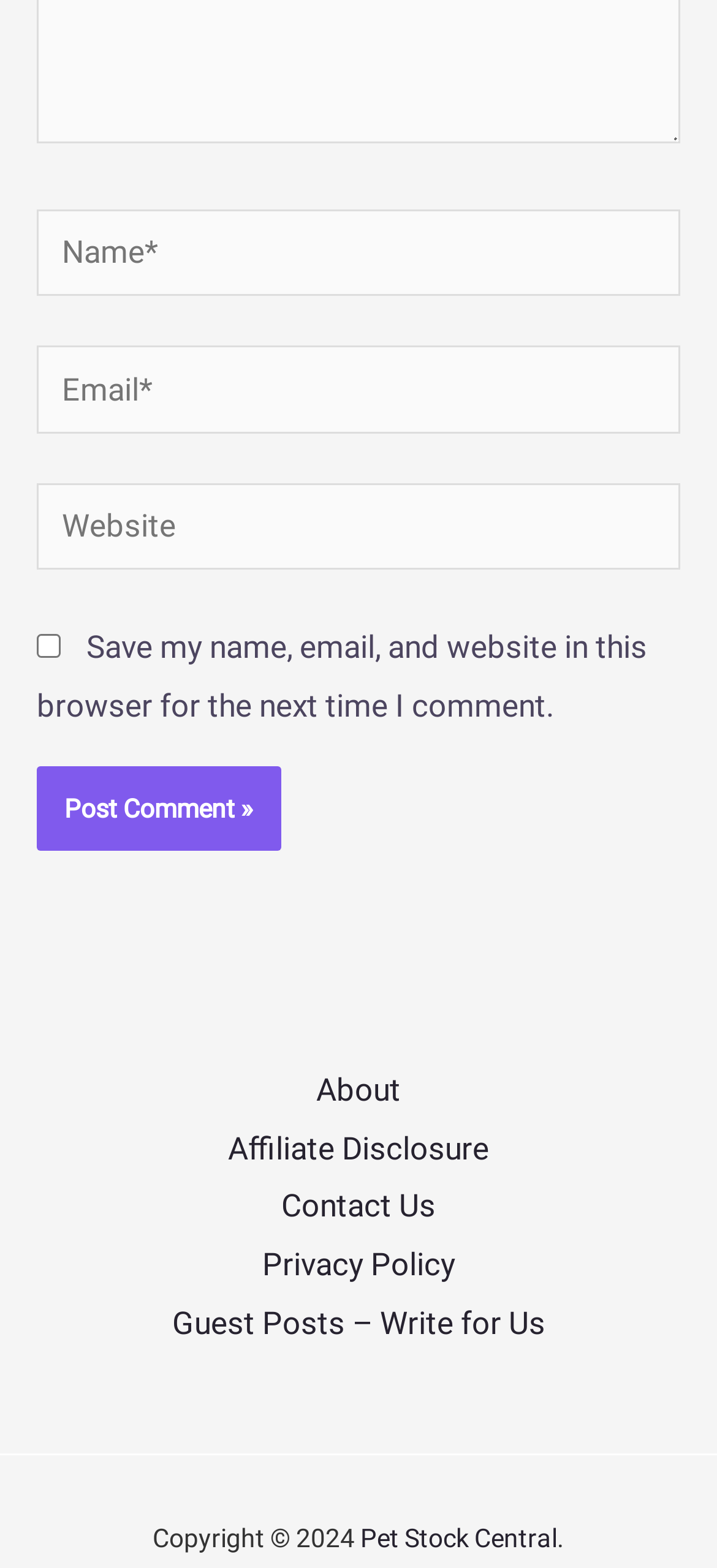Determine the bounding box coordinates of the target area to click to execute the following instruction: "Contact James Whelan."

None